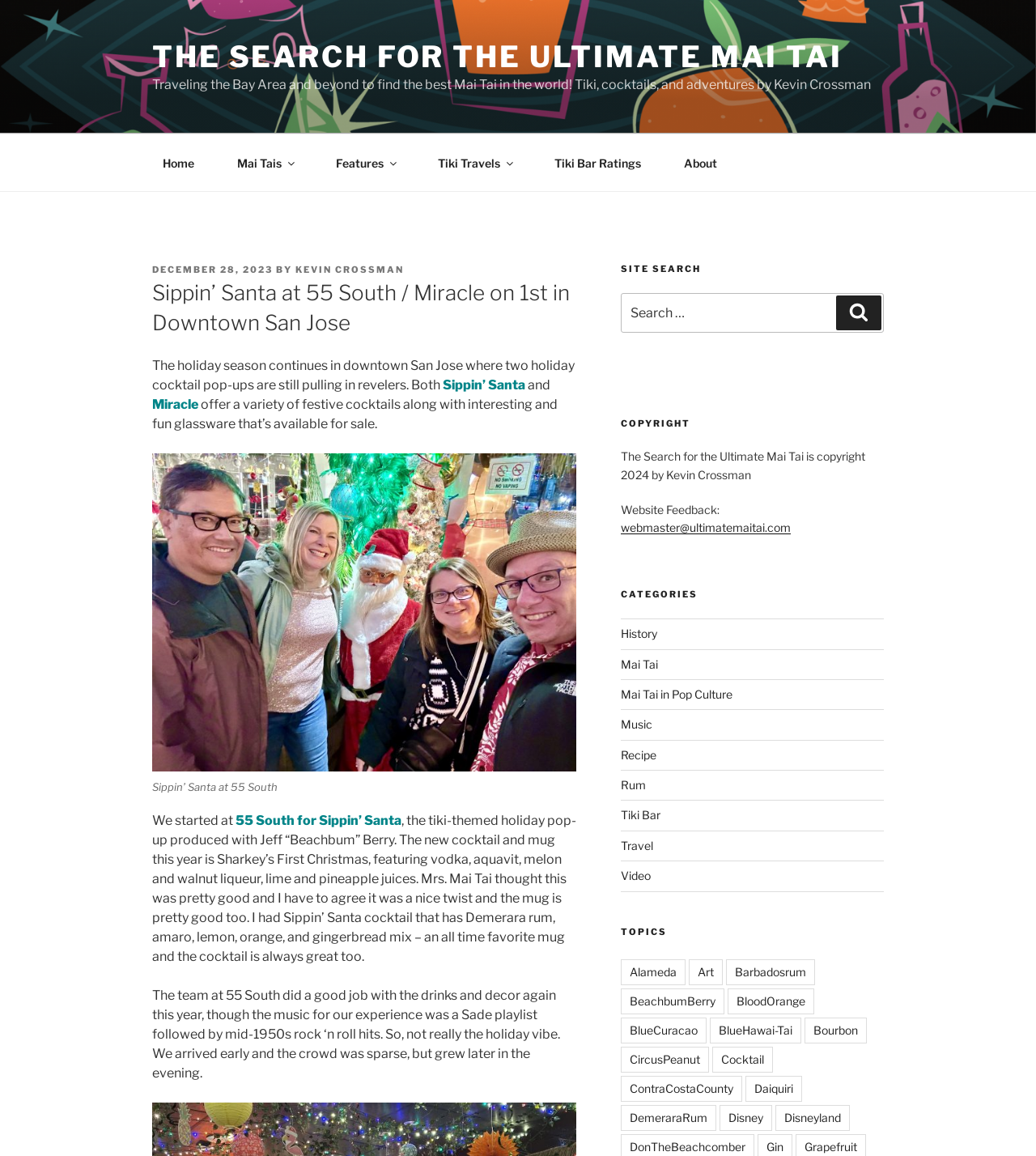Locate the heading on the webpage and return its text.

Sippin’ Santa at 55 South / Miracle on 1st in Downtown San Jose